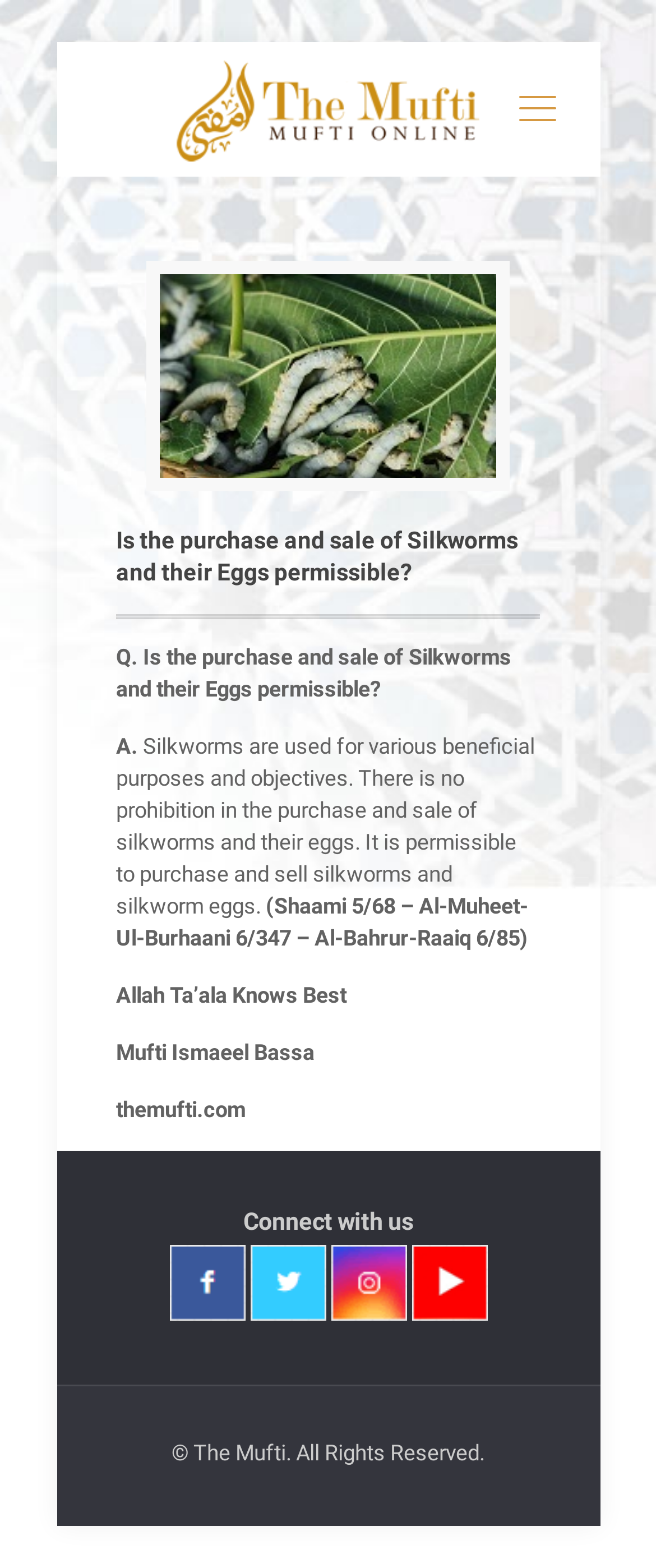What is the copyright information?
Please answer the question with as much detail as possible using the screenshot.

The copyright information can be found at the bottom of the webpage, where it says '© The Mufti. All Rights Reserved.'